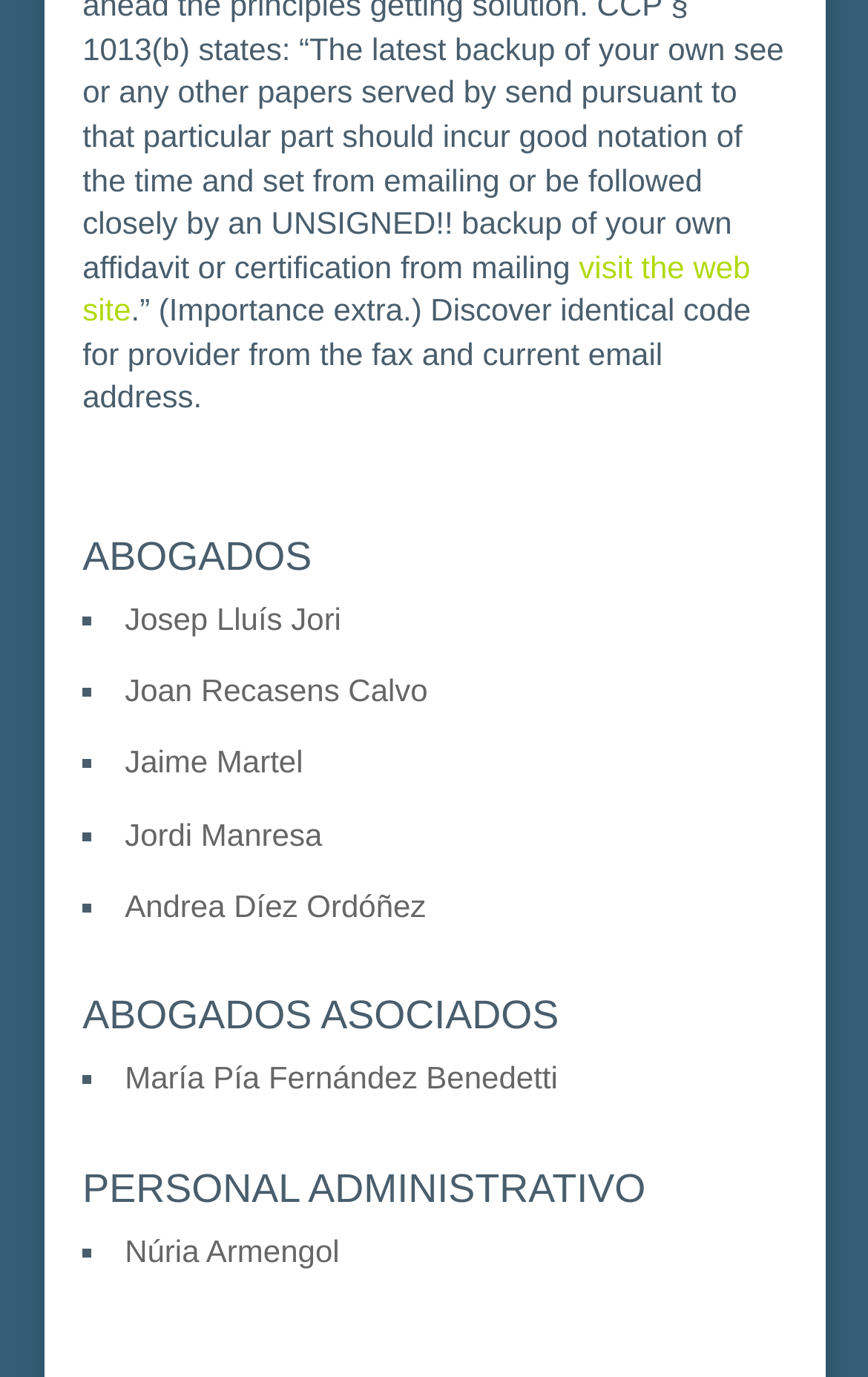Provide the bounding box coordinates of the section that needs to be clicked to accomplish the following instruction: "check Jordi Manresa's information."

[0.144, 0.593, 0.371, 0.618]